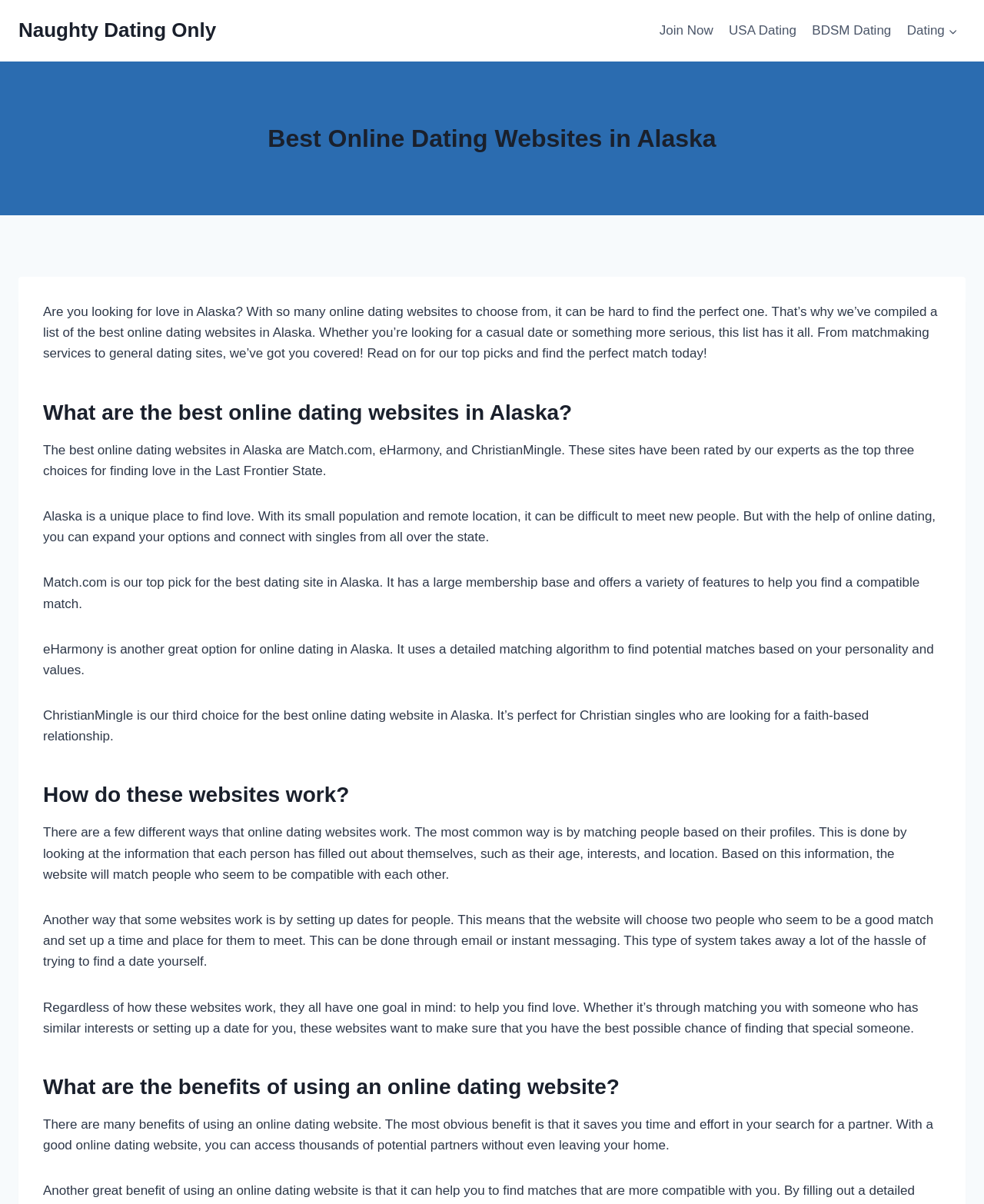What is the top pick for the best dating site in Alaska?
Refer to the screenshot and deliver a thorough answer to the question presented.

According to the webpage, Match.com is the top pick for the best dating site in Alaska, as mentioned in the paragraph 'The best online dating websites in Alaska are Match.com, eHarmony, and ChristianMingle.'